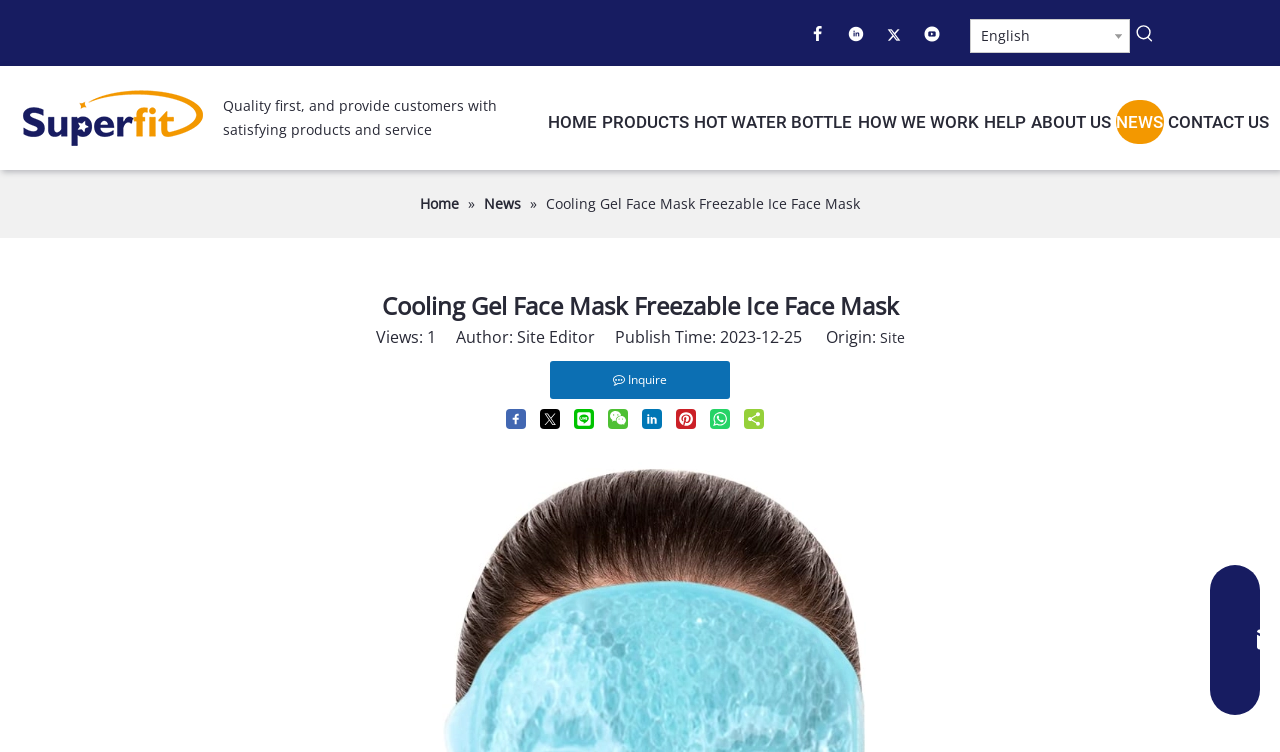What are the social media platforms available?
Offer a detailed and exhaustive answer to the question.

The social media platforms are listed at the top-right corner of the webpage, where there are four links with the names of the platforms. These links are 'Facebook', 'Linkedin', 'Twitter', and 'Youtube'.